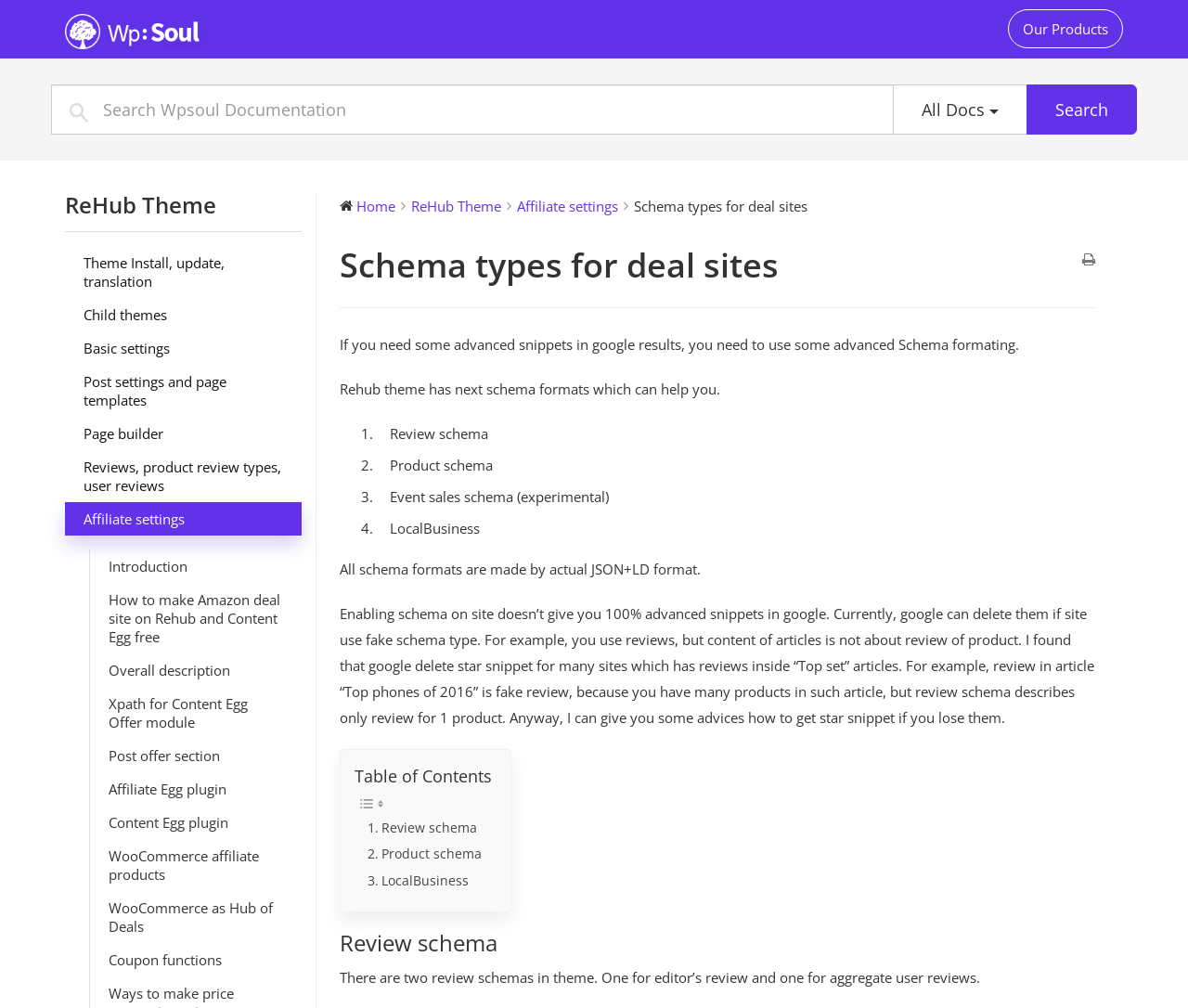Find the bounding box coordinates for the area you need to click to carry out the instruction: "Go to ReHub Theme". The coordinates should be four float numbers between 0 and 1, indicated as [left, top, right, bottom].

[0.346, 0.195, 0.422, 0.214]